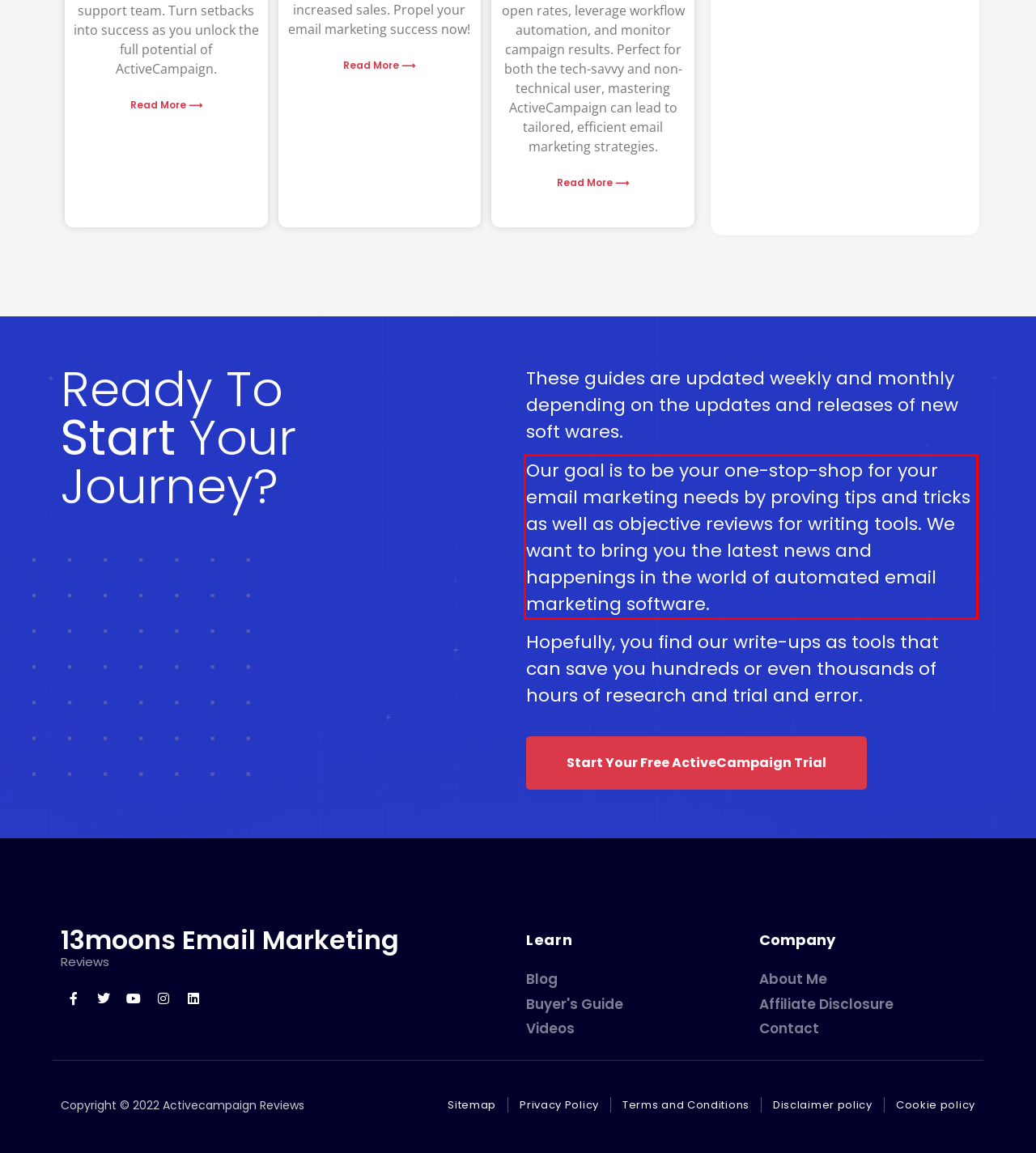You are given a screenshot of a webpage with a UI element highlighted by a red bounding box. Please perform OCR on the text content within this red bounding box.

Our goal is to be your one-stop-shop for your email marketing needs by proving tips and tricks as well as objective reviews for writing tools. We want to bring you the latest news and happenings in the world of automated email marketing software.